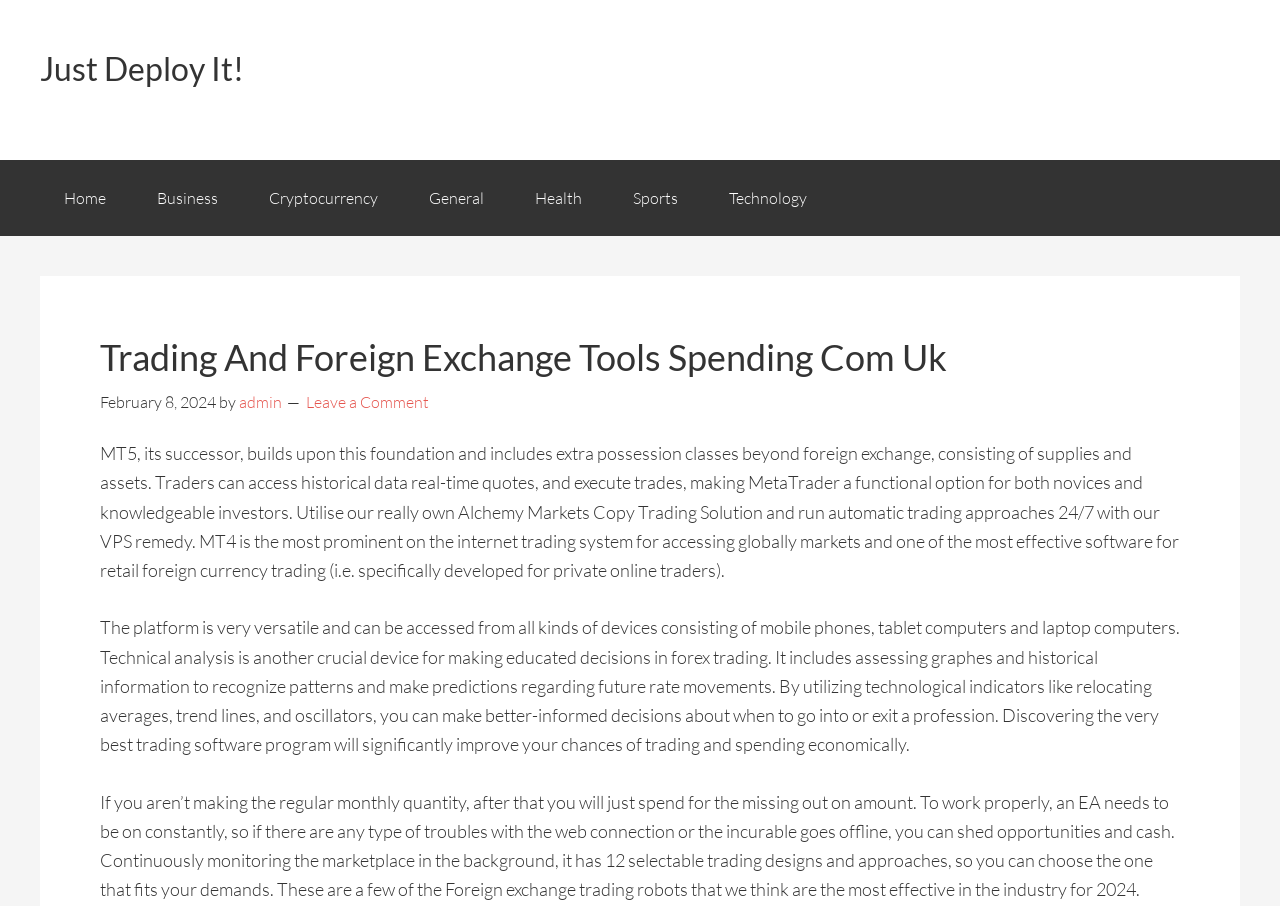What types of devices can access the platform?
Your answer should be a single word or phrase derived from the screenshot.

mobile phones, tablet computers, and laptop computers